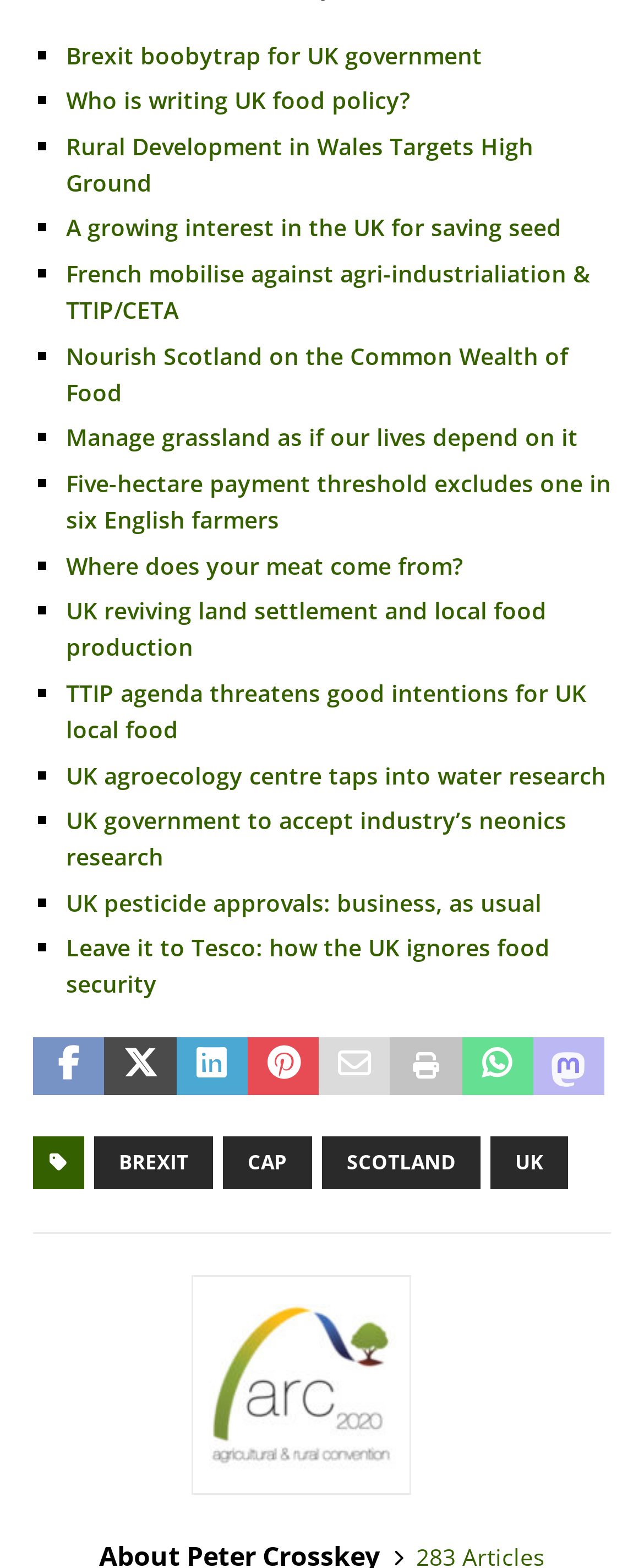Is there an image on this webpage?
Based on the screenshot, respond with a single word or phrase.

Yes